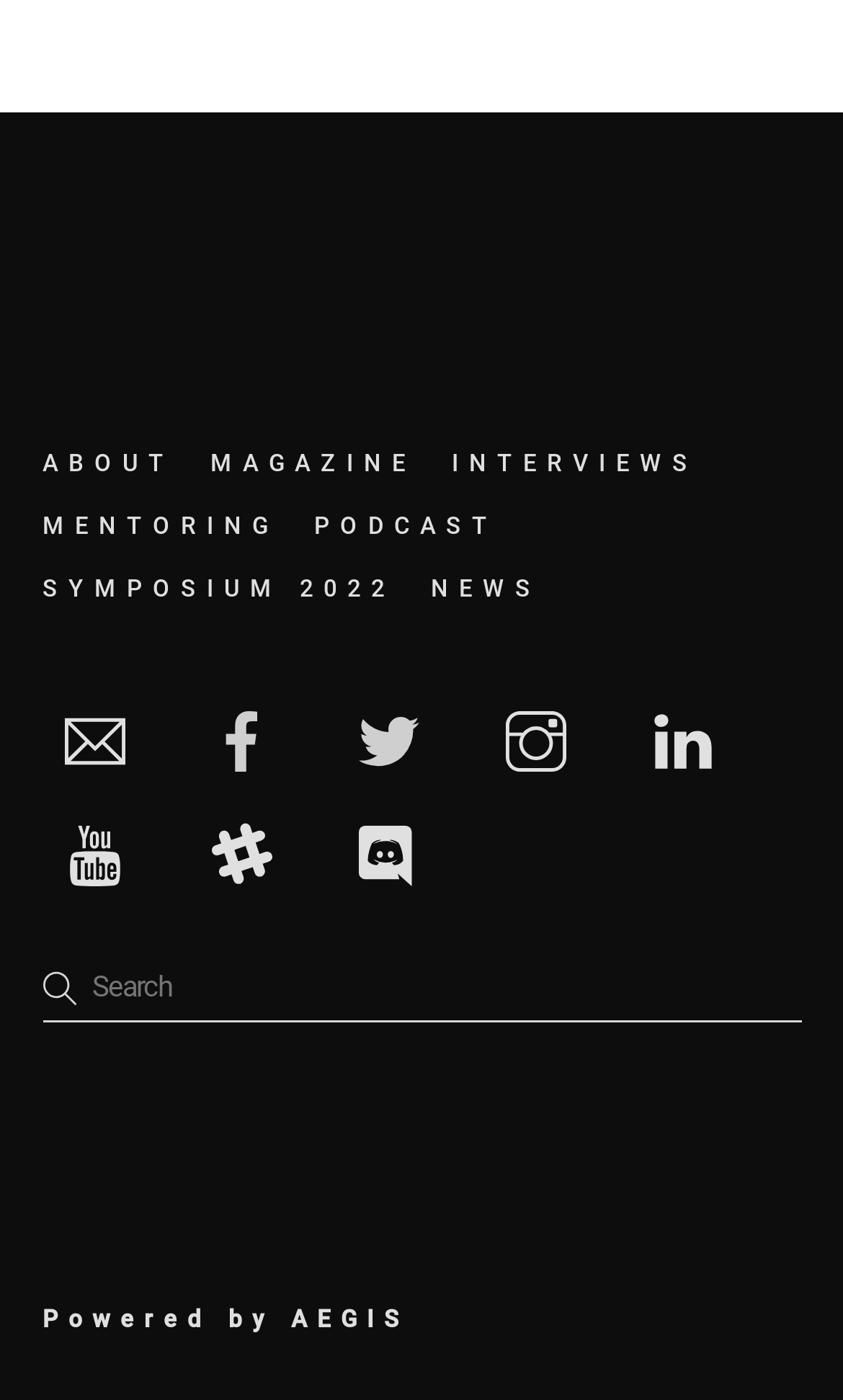Based on the provided description, "SYMPOSIUM 2022", find the bounding box of the corresponding UI element in the screenshot.

[0.05, 0.41, 0.468, 0.43]